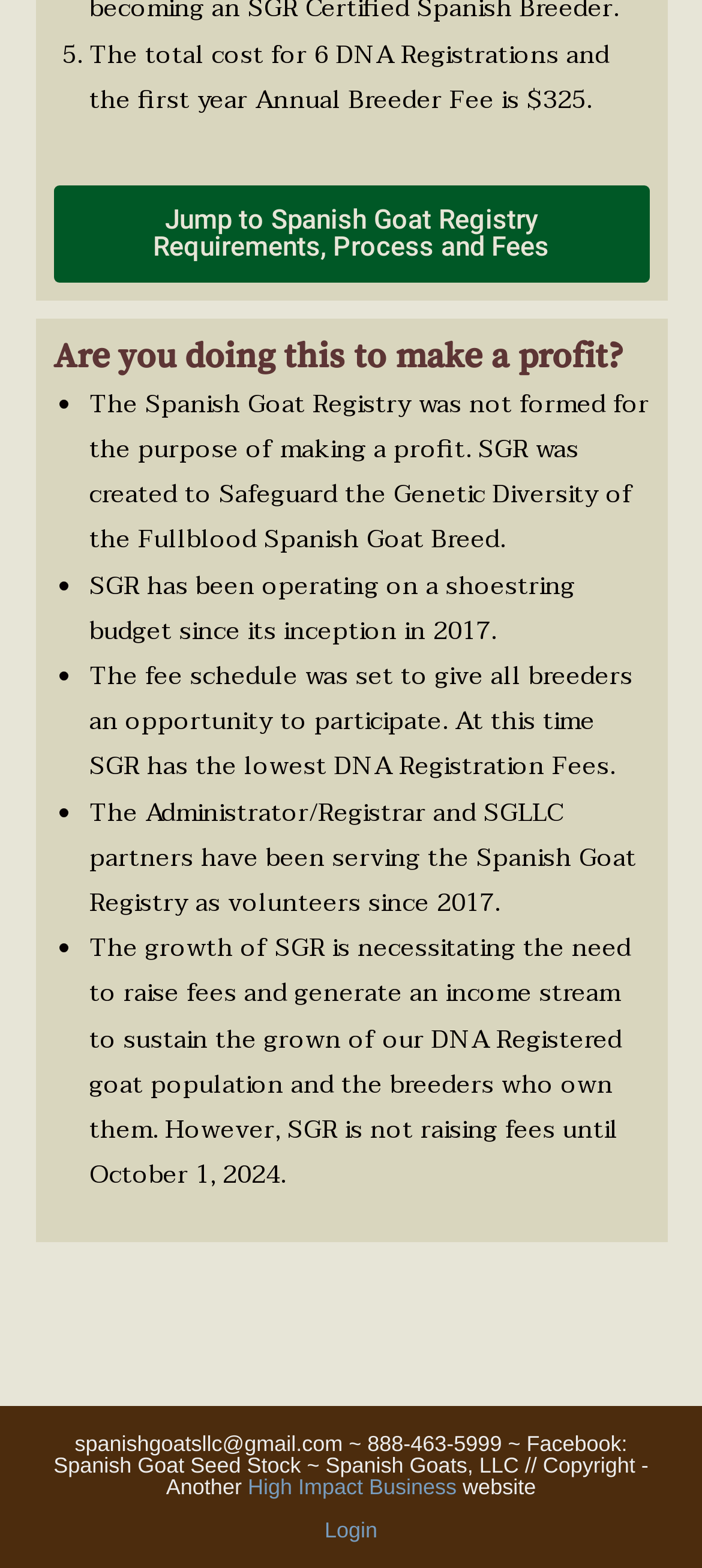What is the total cost for 6 DNA Registrations and the first year Annual Breeder Fee?
Please provide a single word or phrase in response based on the screenshot.

$325